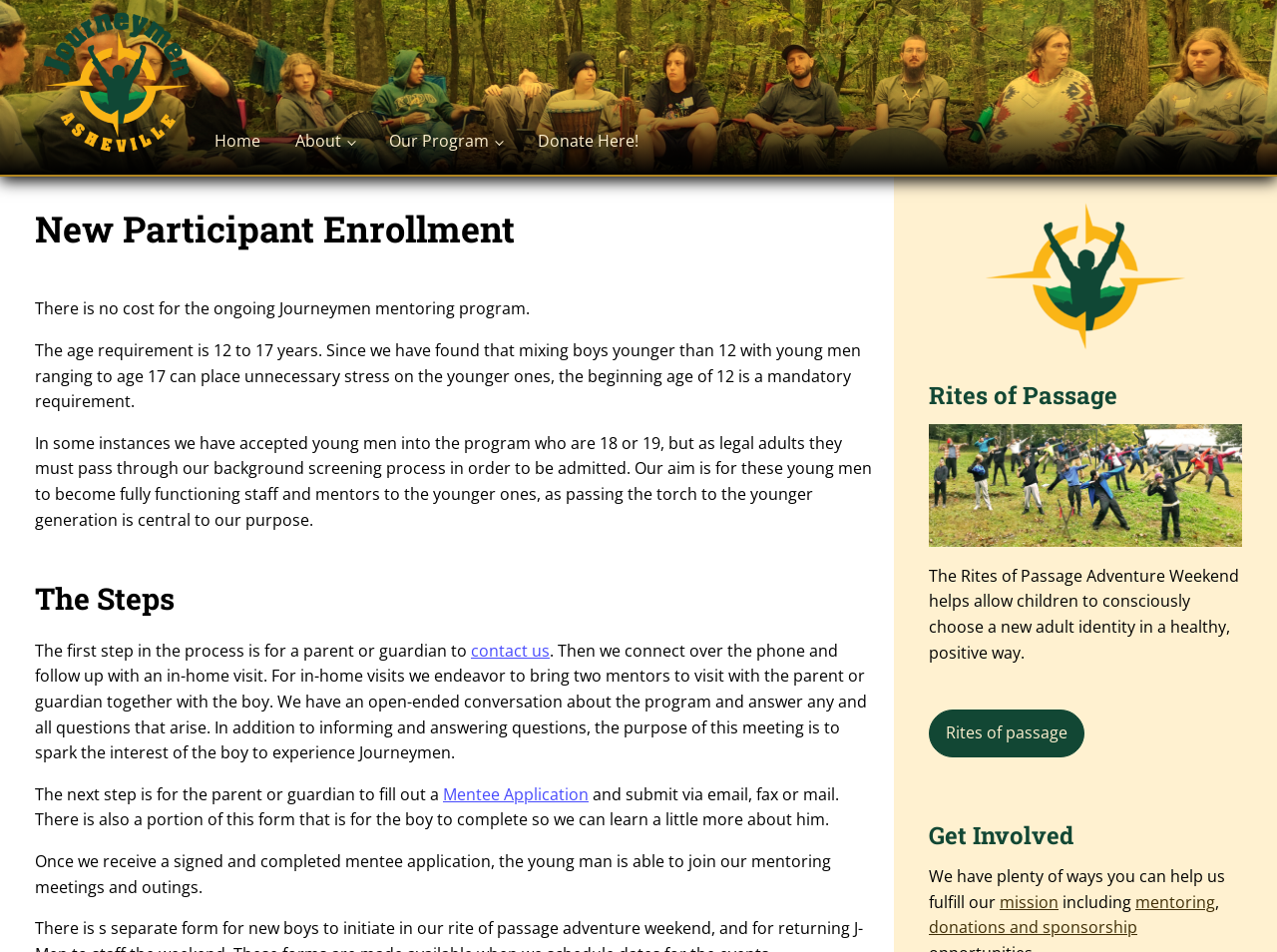Find and indicate the bounding box coordinates of the region you should select to follow the given instruction: "Click the 'contact us' link".

[0.369, 0.672, 0.43, 0.695]